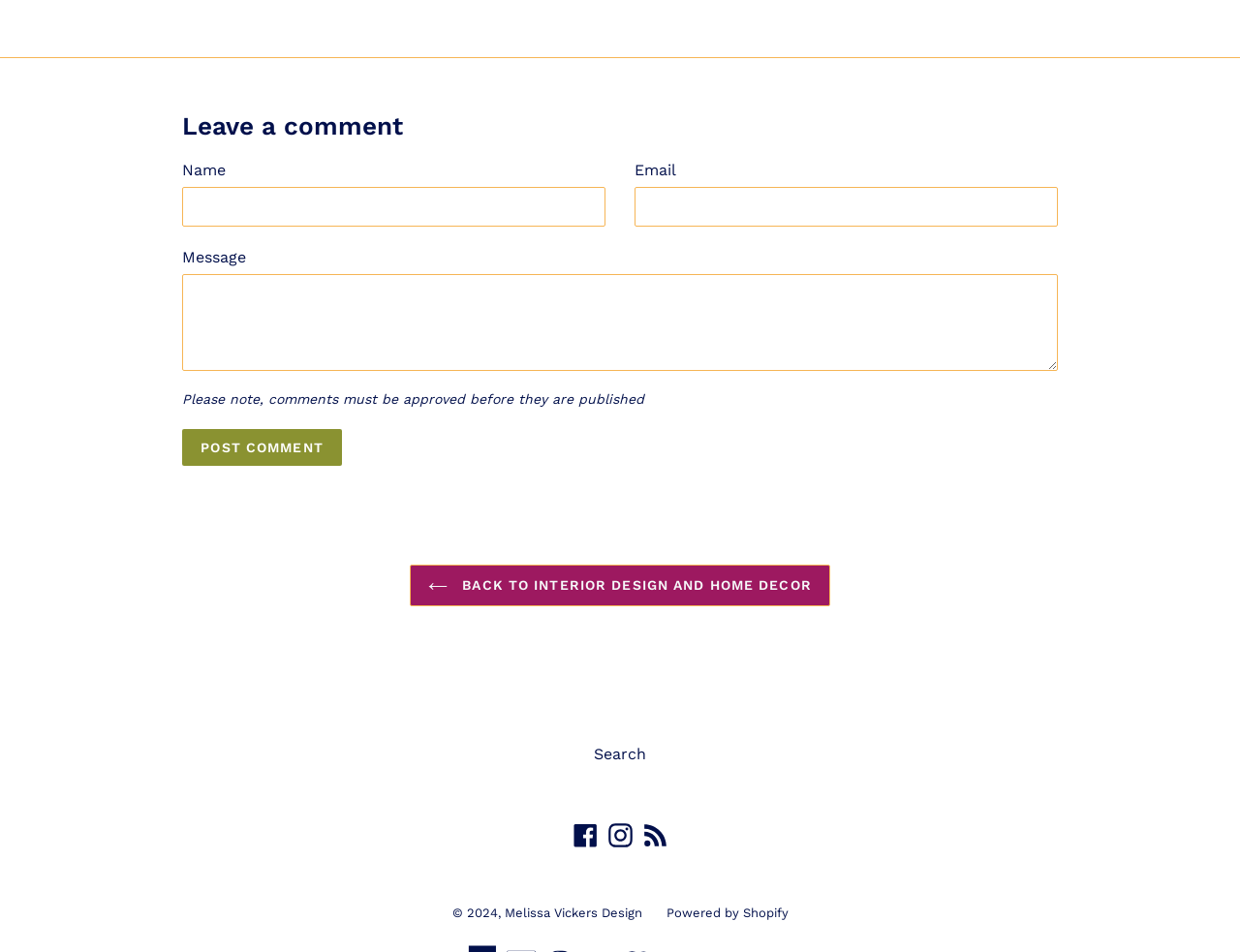Identify the bounding box coordinates of the region that should be clicked to execute the following instruction: "Explore the 'OUR BRANDS' section".

None